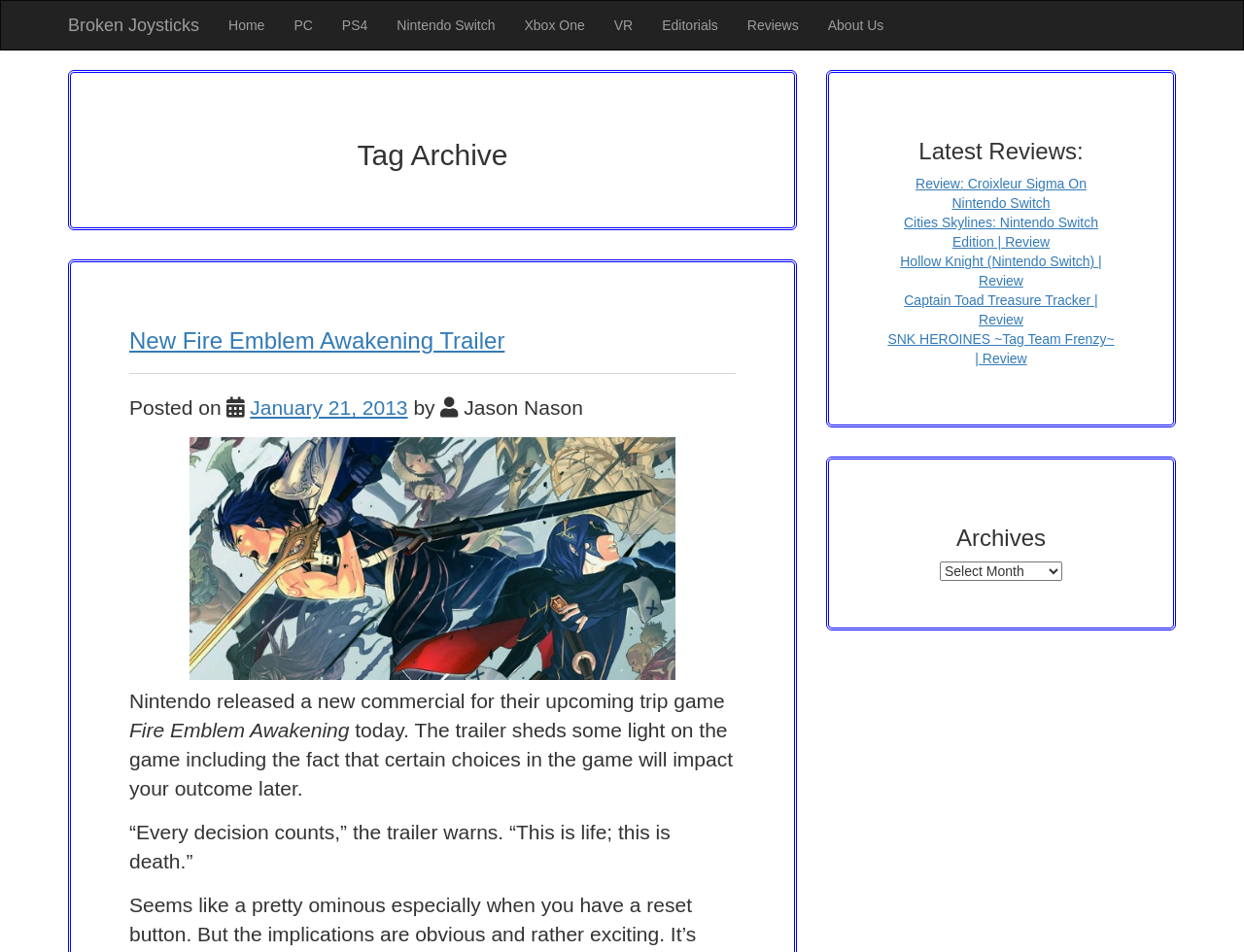What is the category of the game 'Fire Emblem Awakening'? Based on the screenshot, please respond with a single word or phrase.

Nintendo